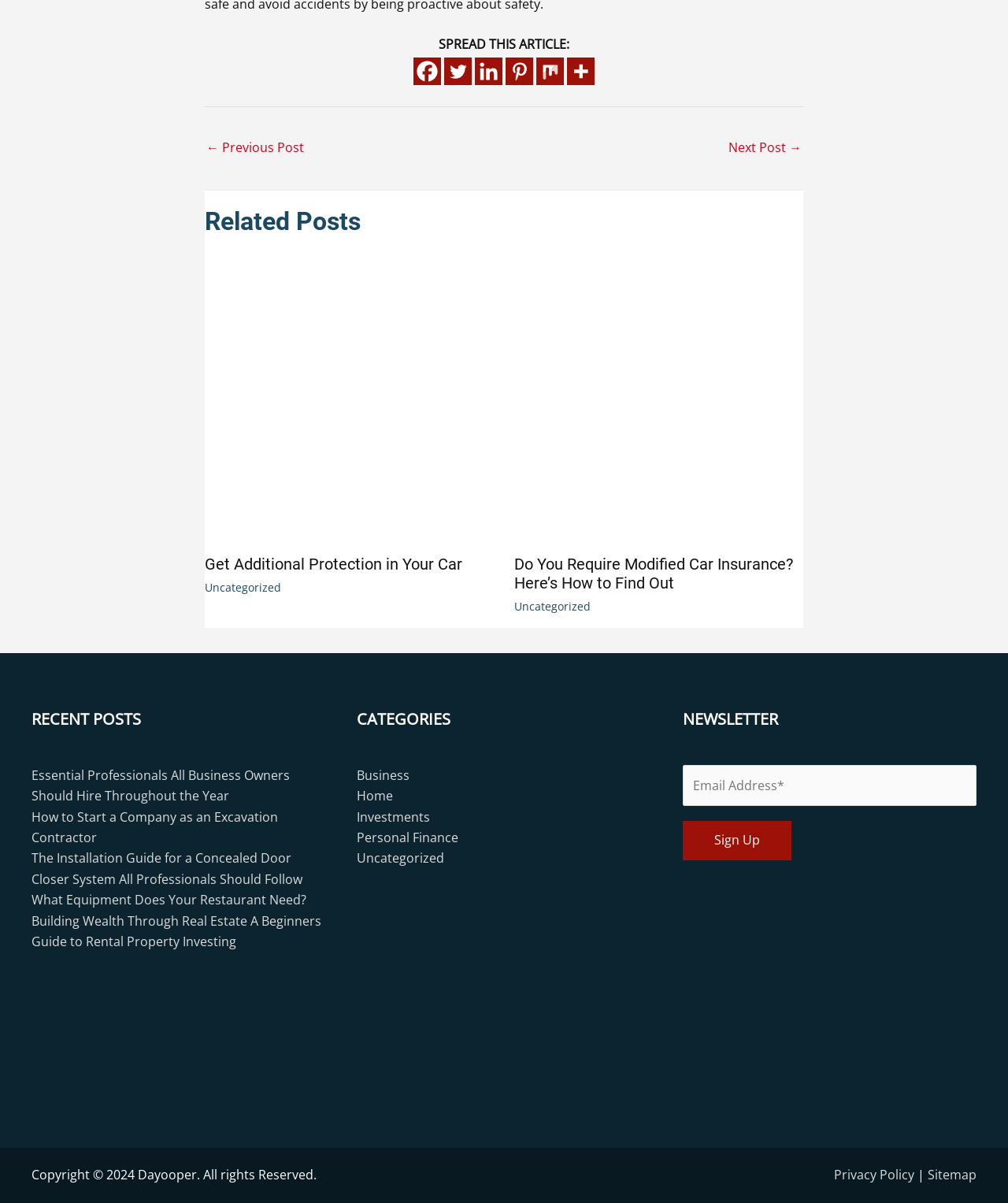Identify the bounding box coordinates for the UI element described by the following text: "Sitemap". Provide the coordinates as four float numbers between 0 and 1, in the format [left, top, right, bottom].

[0.92, 0.969, 0.969, 0.984]